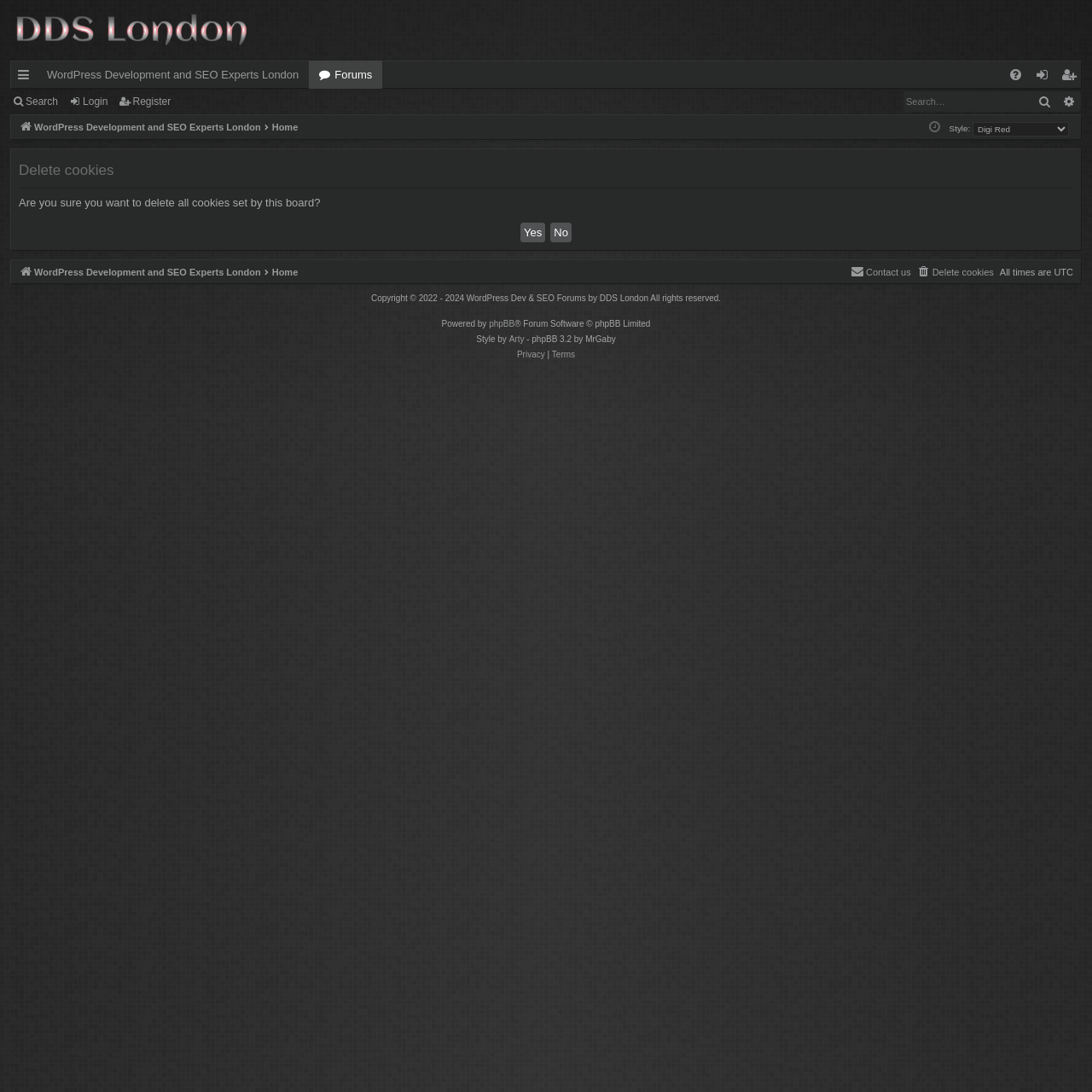What is the text of the link that is to the right of the image 'WordPress Dev & SEO Forums by DDS London'?
From the image, provide a succinct answer in one word or a short phrase.

WordPress Dev & SEO Forums by DDS London